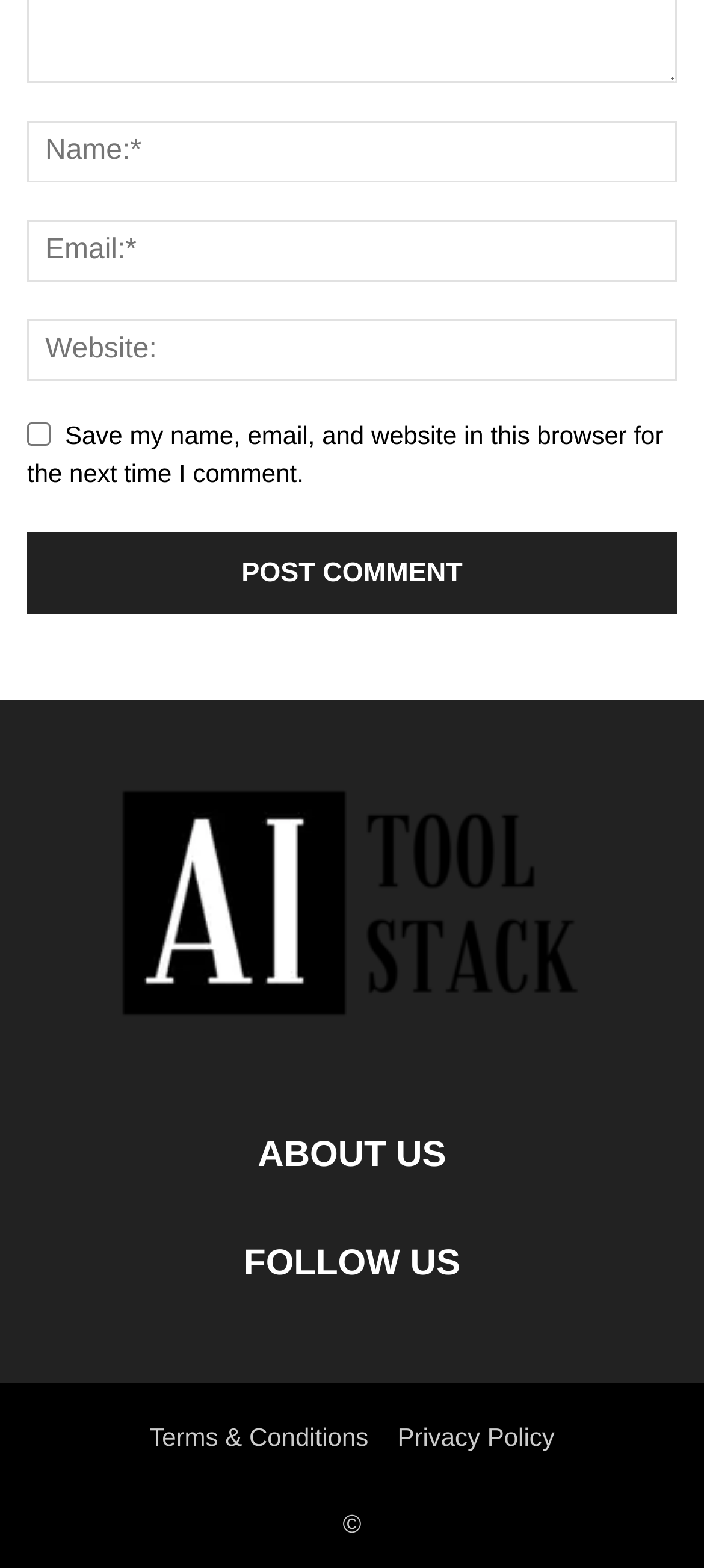What is the label of the first textbox?
Based on the image, answer the question with as much detail as possible.

The first textbox is located at the top of the webpage and is labeled 'Name:*', indicating that it is a required field for users to enter their name.